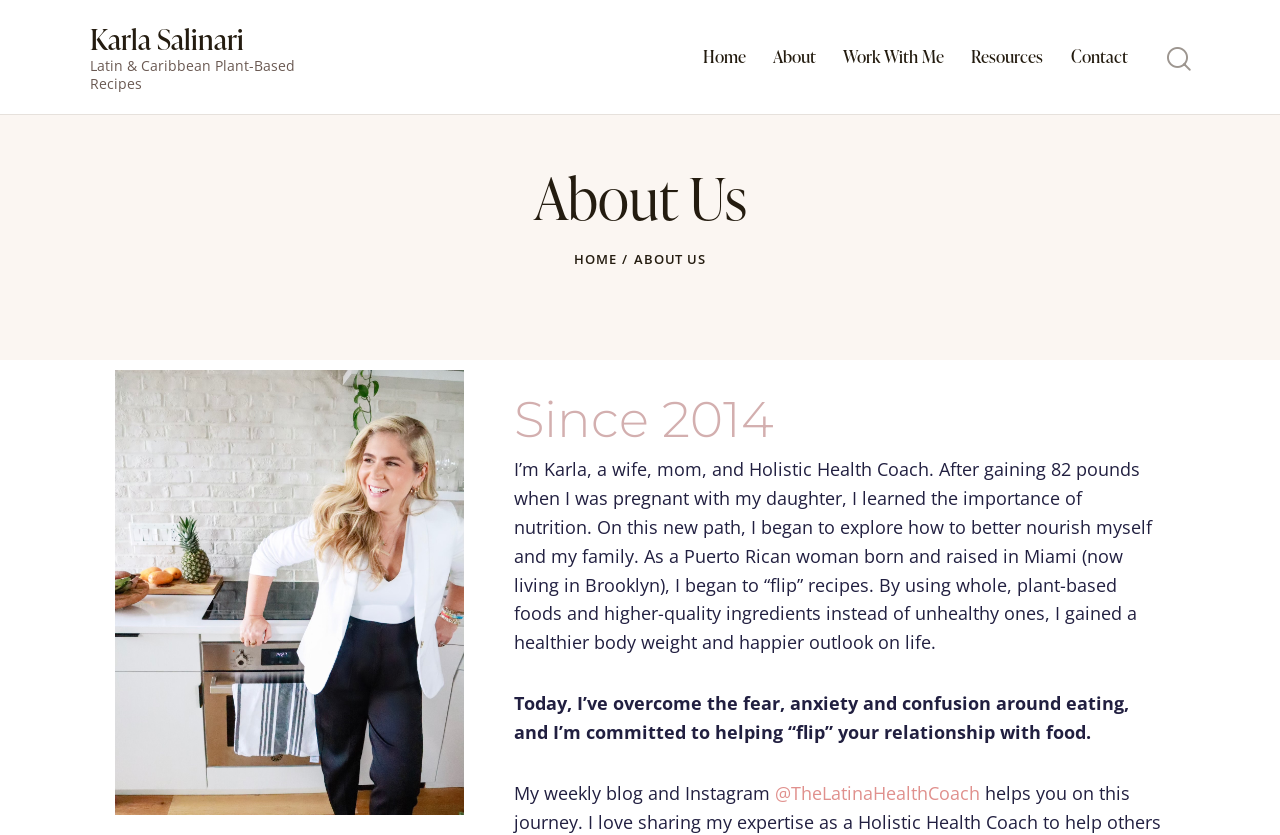Determine the bounding box coordinates for the HTML element mentioned in the following description: "title="More"". The coordinates should be a list of four floats ranging from 0 to 1, represented as [left, top, right, bottom].

None